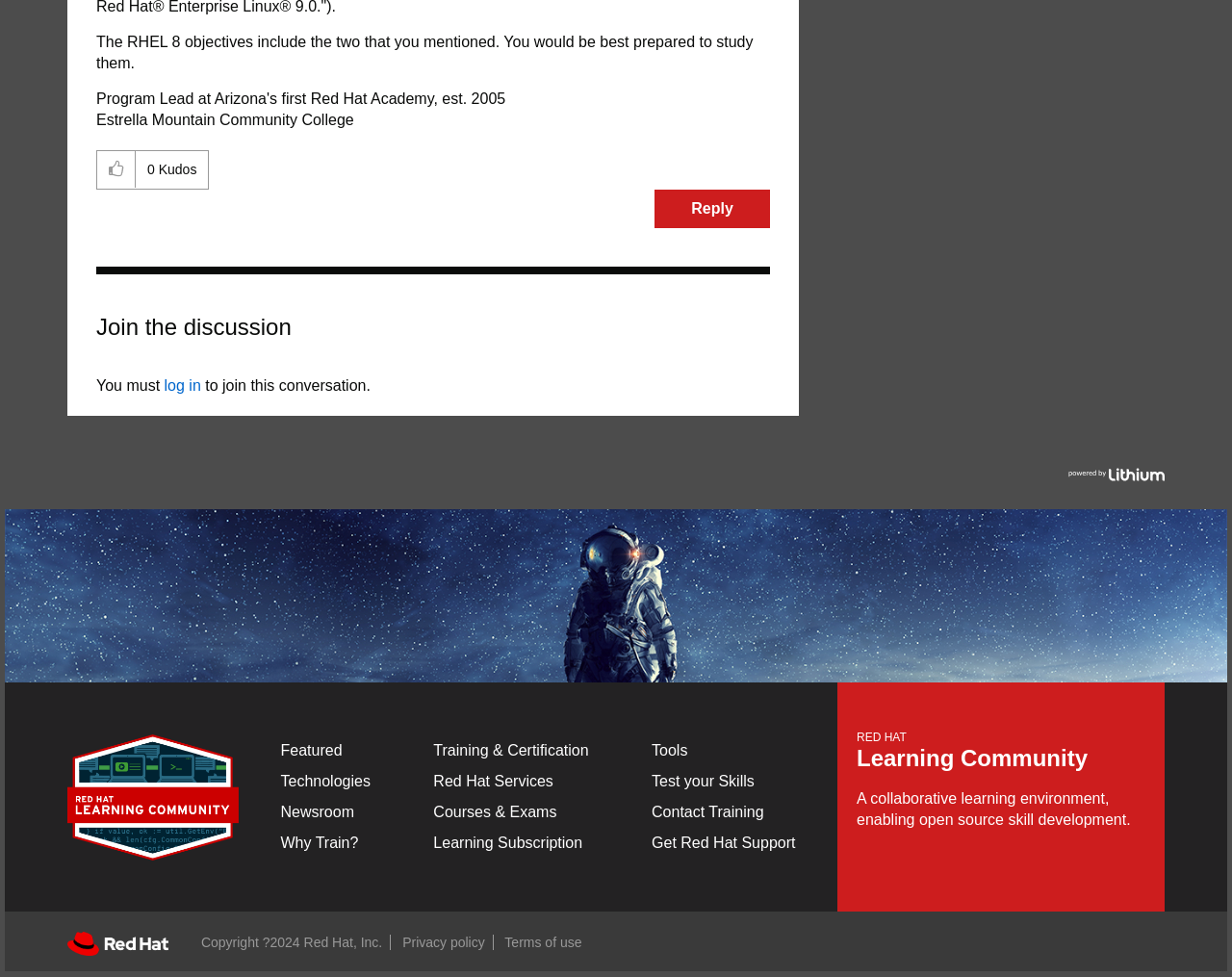What type of environment is the Red Hat Learning Community?
Based on the image, answer the question in a detailed manner.

I found the answer by looking at the StaticText element with the text 'A collaborative learning environment, enabling open source skill development.' at coordinates [0.695, 0.809, 0.918, 0.848], which describes the nature of the Red Hat Learning Community.